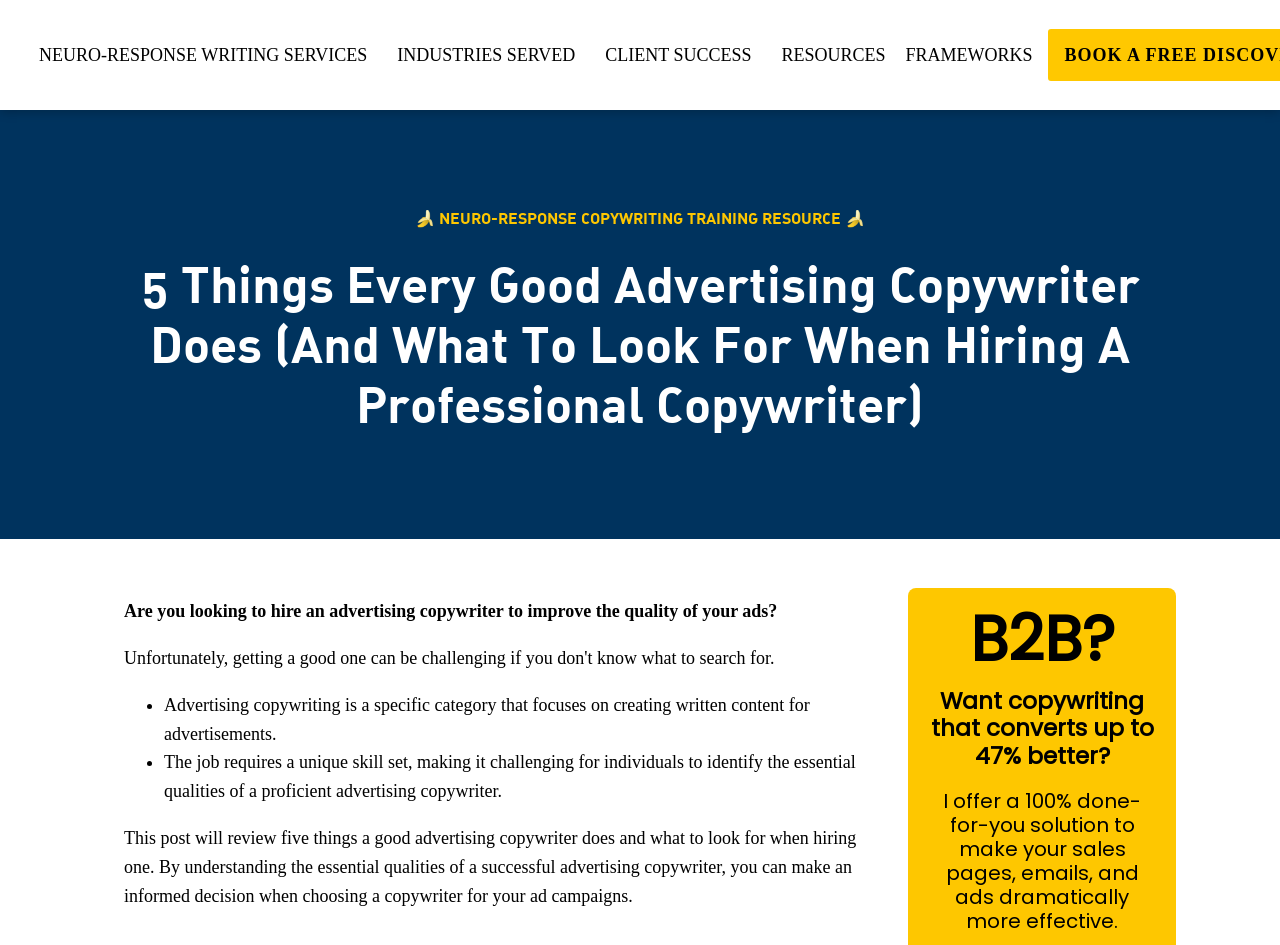What is the solution offered for sales pages, emails, and ads?
Provide a detailed answer to the question, using the image to inform your response.

The webpage offers a 100% done-for-you solution to make sales pages, emails, and ads more effective, implying a comprehensive and hassle-free service for clients.